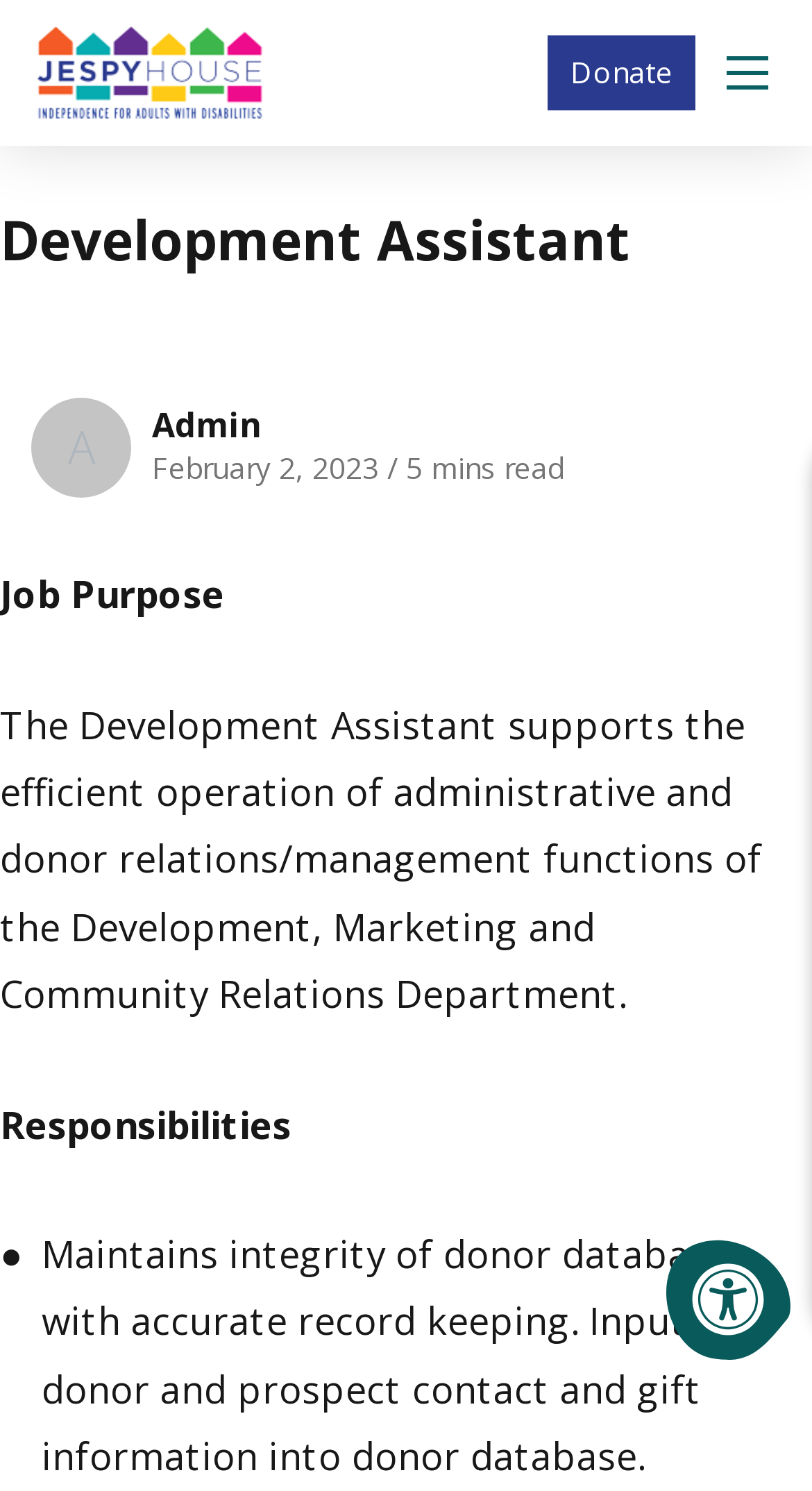Analyze the image and give a detailed response to the question:
What is the estimated reading time of the content?

The estimated reading time of the content is 5 minutes, which is indicated by the static text element '5 mins read' on the webpage.